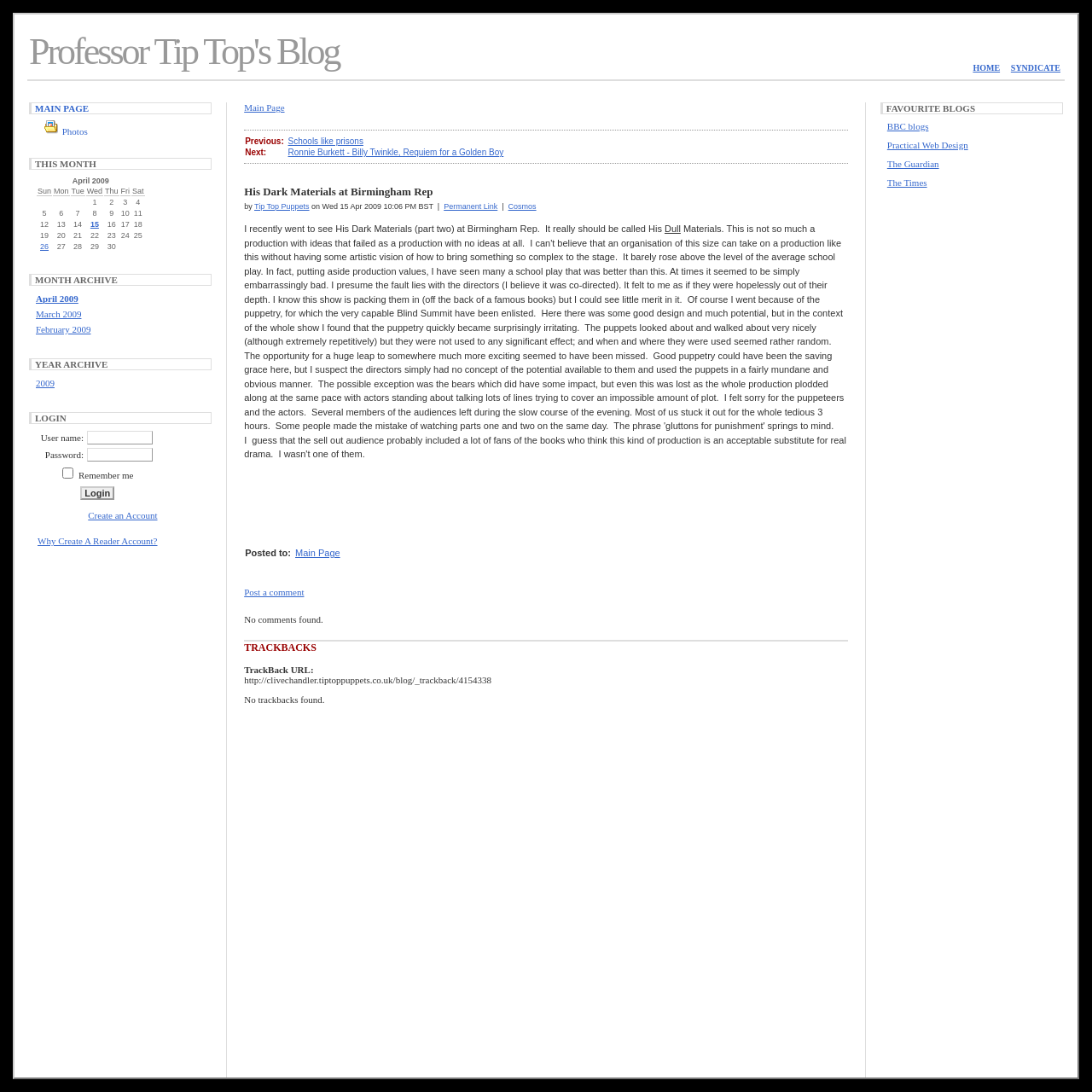Use a single word or phrase to answer this question: 
What is the last day of the month being displayed?

30